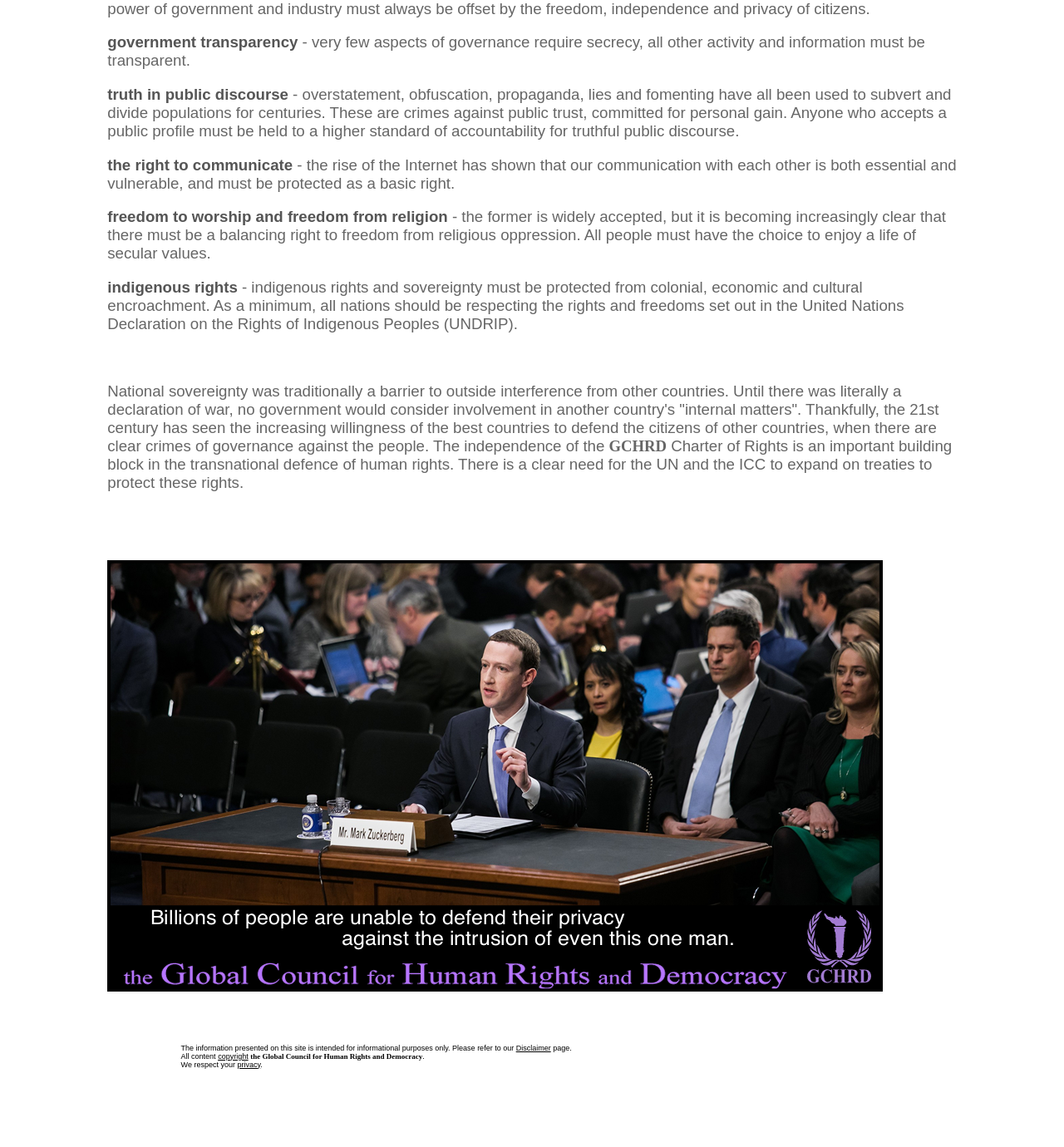Please give a short response to the question using one word or a phrase:
What is the relationship between the UN and the ICC?

Expanding on treaties